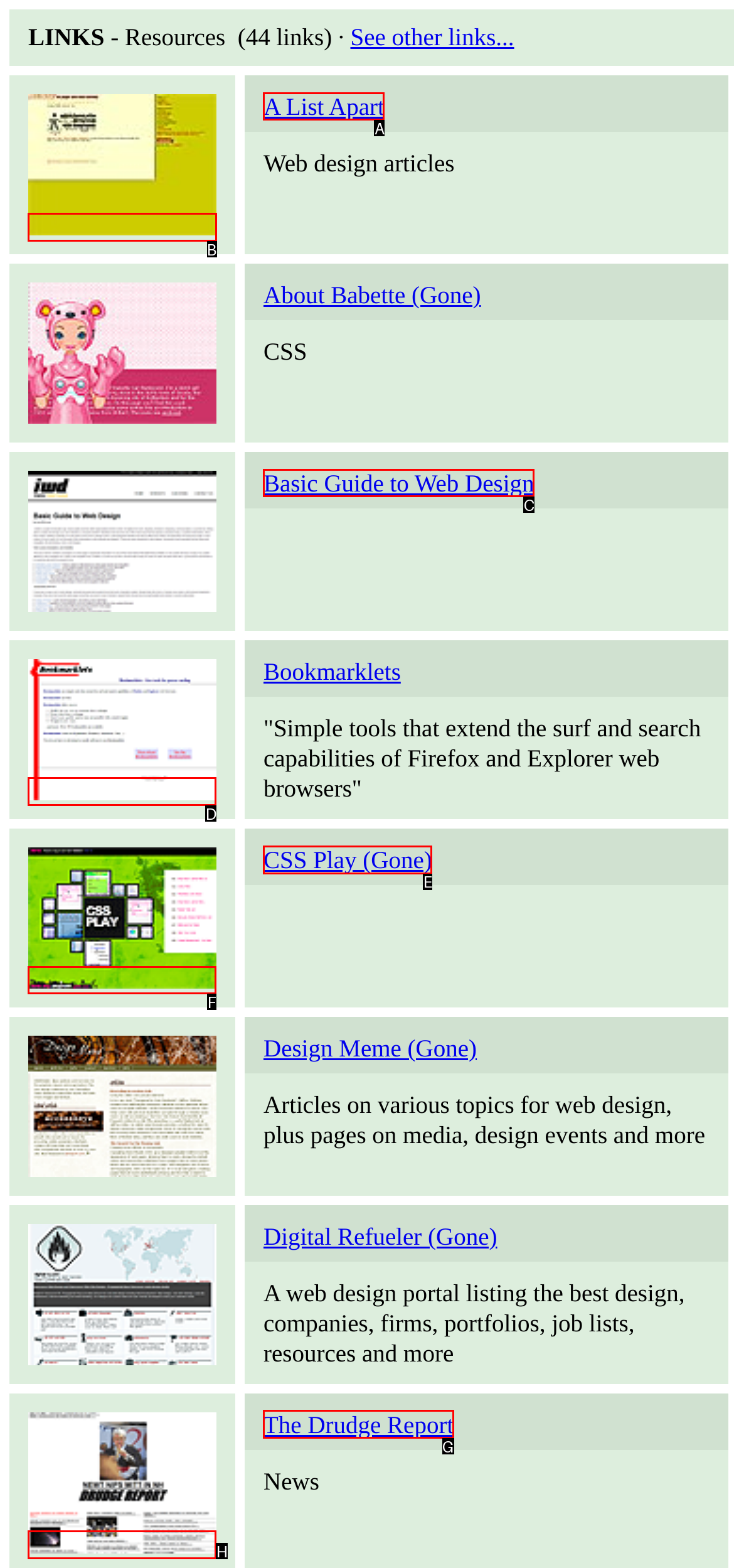Identify the correct choice to execute this task: Visit A List Apart
Respond with the letter corresponding to the right option from the available choices.

B